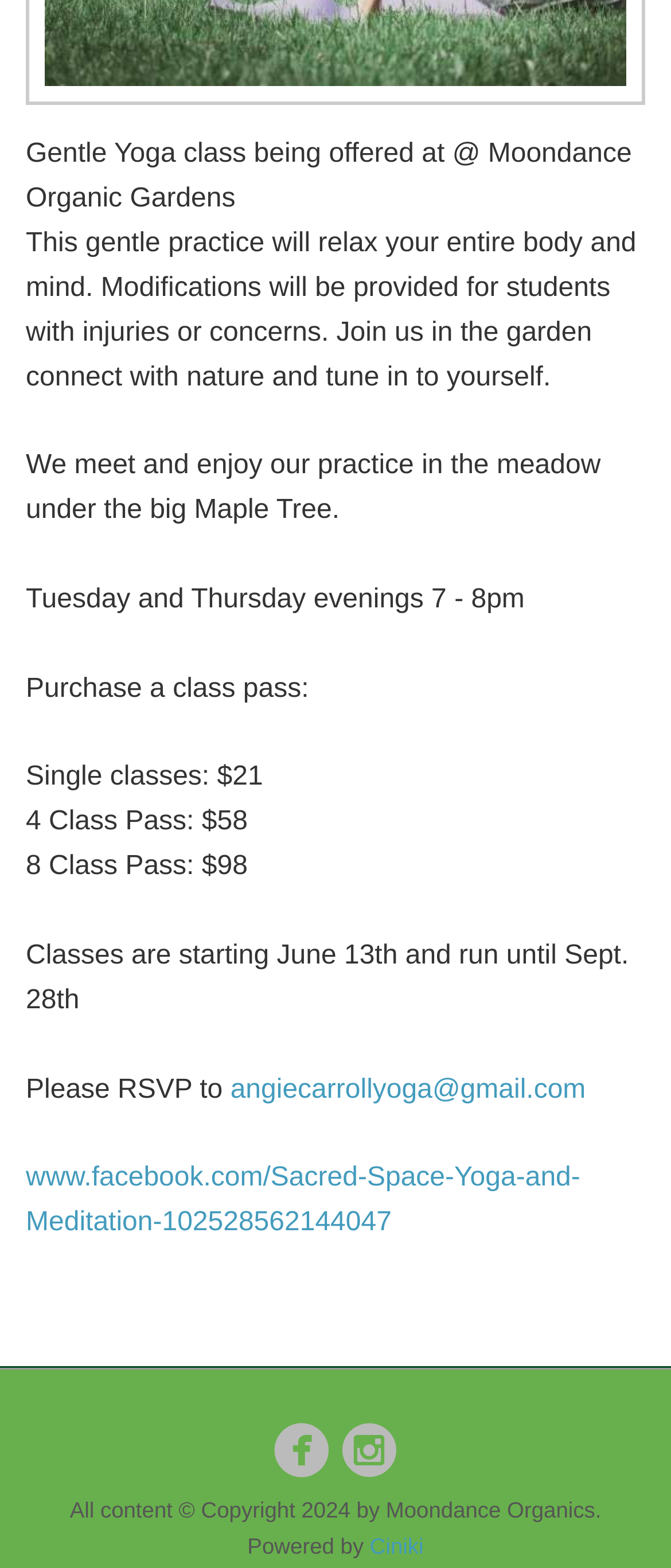Determine the bounding box for the HTML element described here: "angiecarrollyoga@gmail.com". The coordinates should be given as [left, top, right, bottom] with each number being a float between 0 and 1.

[0.343, 0.685, 0.873, 0.704]